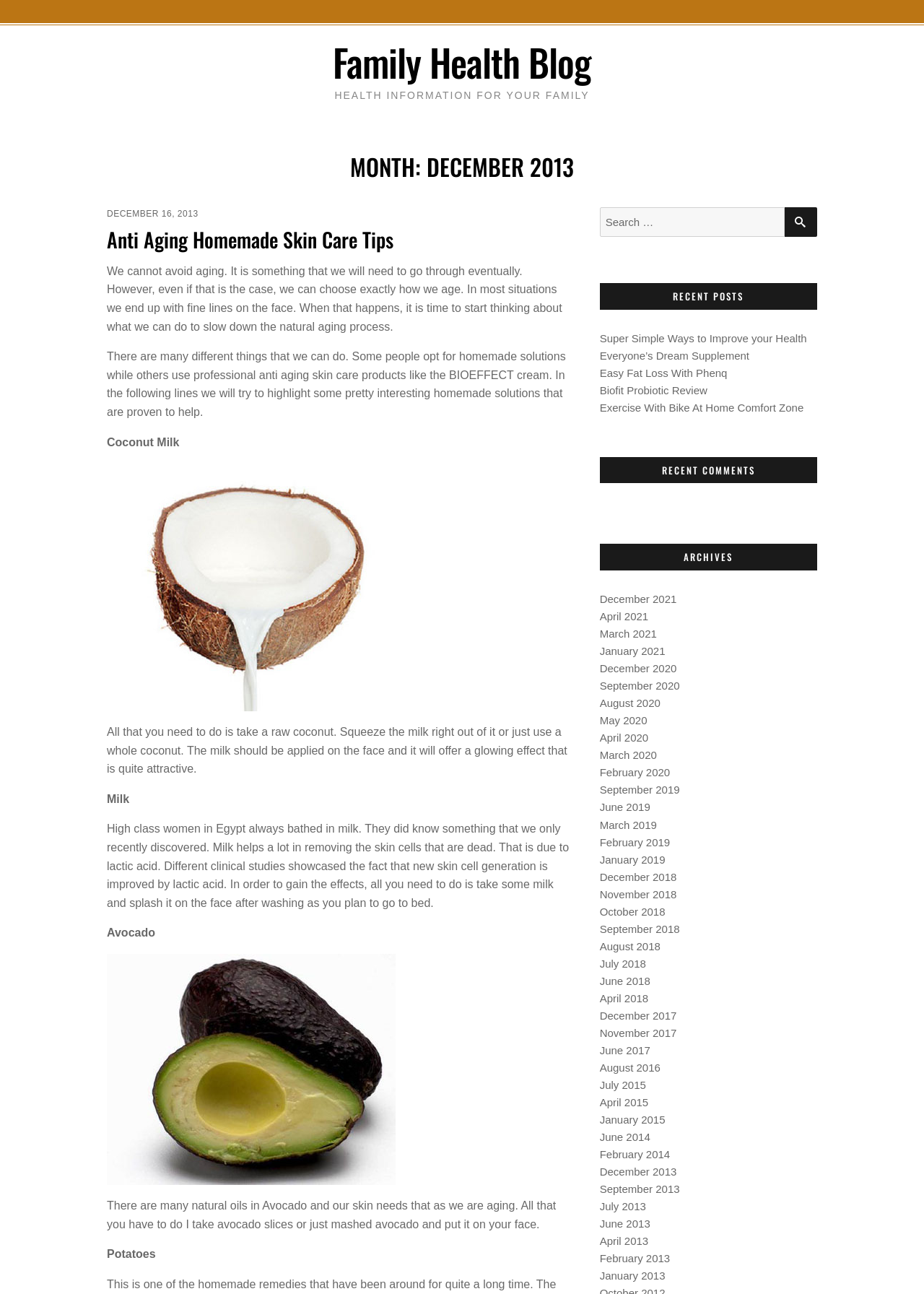Identify the bounding box coordinates of the section that should be clicked to achieve the task described: "Explore the benefits of Coconut Milk for skin care".

[0.116, 0.337, 0.194, 0.346]